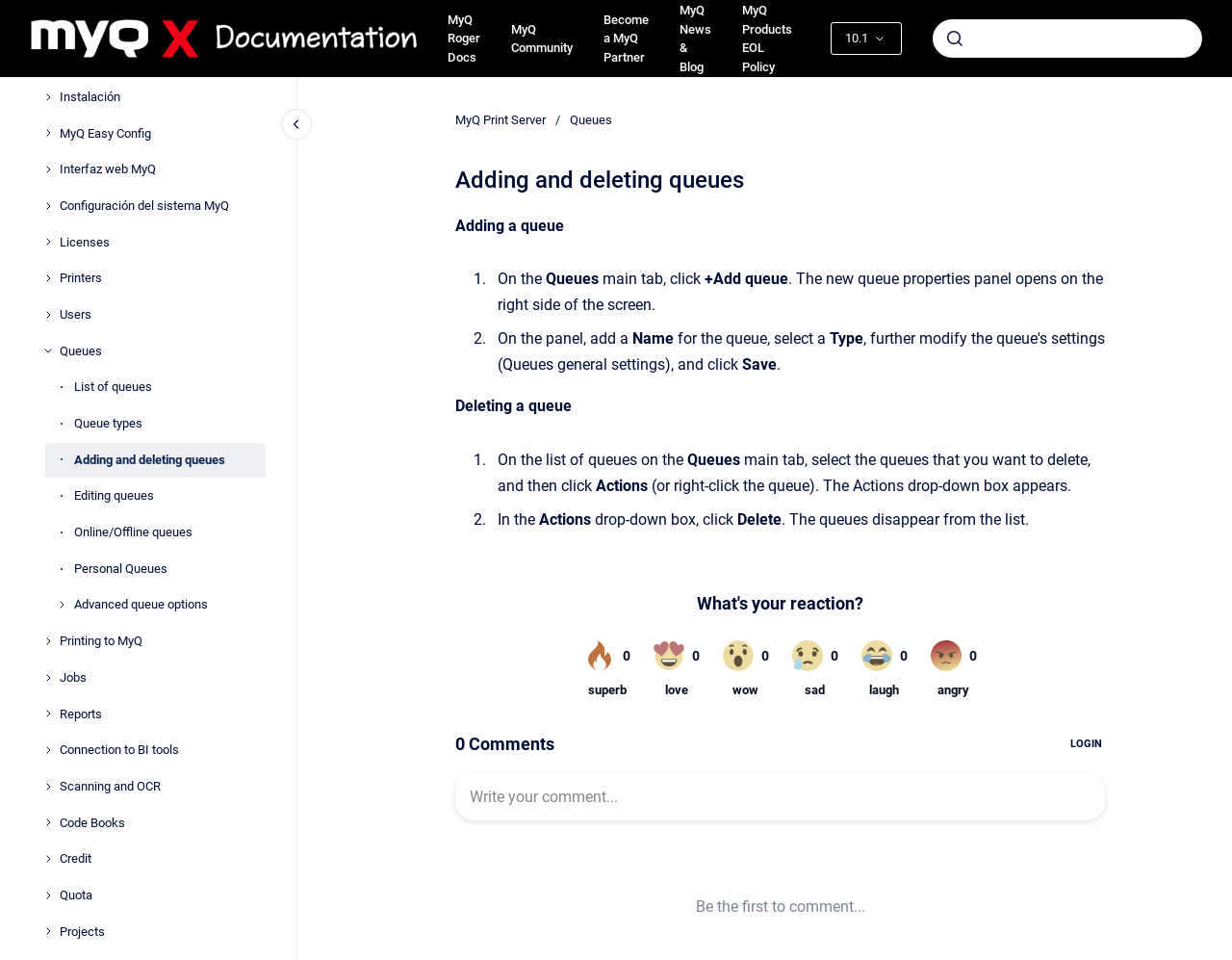Using the description: "Users", determine the UI element's bounding box coordinates. Ensure the coordinates are in the format of four float numbers between 0 and 1, i.e., [left, top, right, bottom].

[0.048, 0.31, 0.216, 0.346]